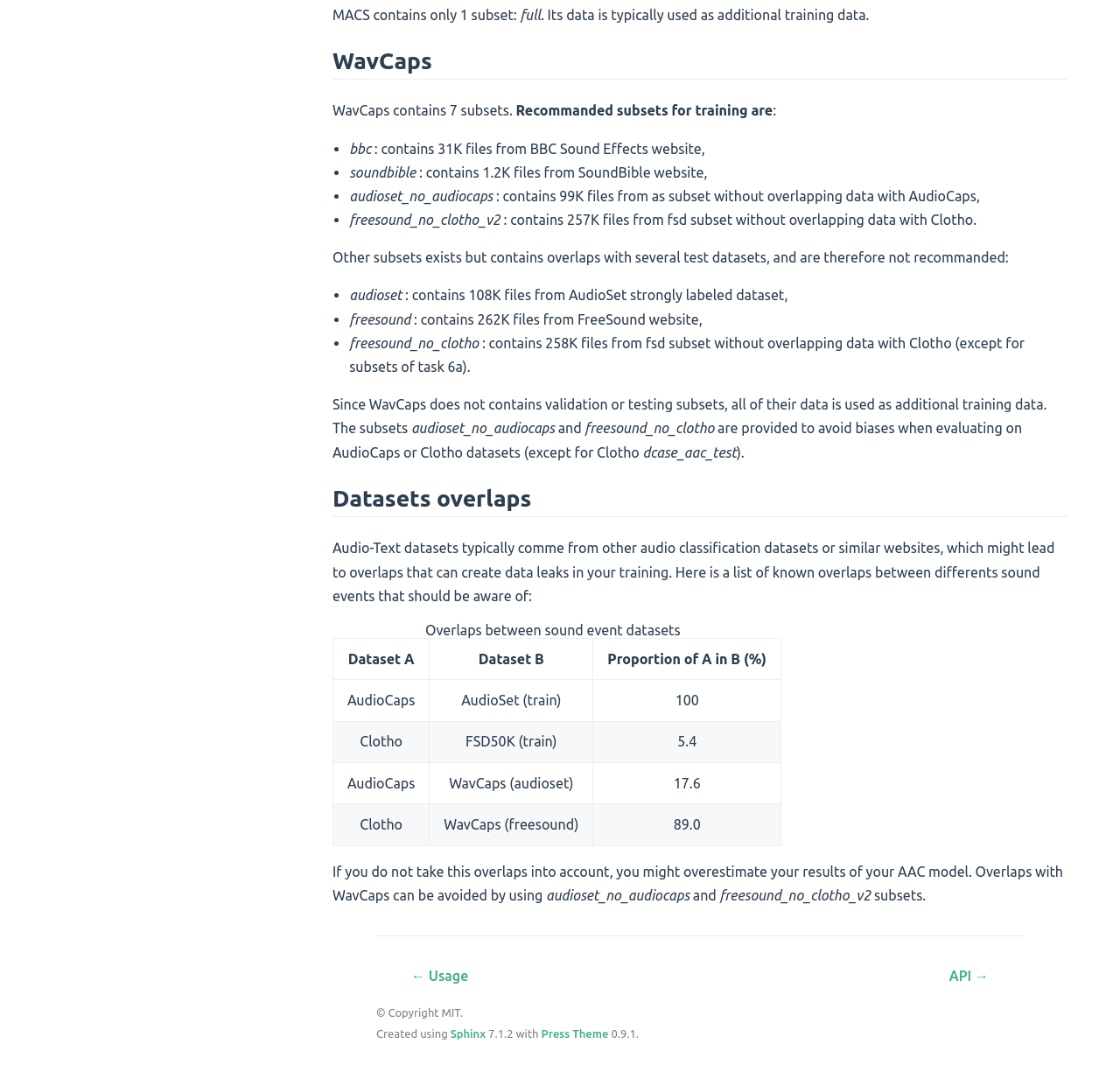Using the description: "Sphinx", identify the bounding box of the corresponding UI element in the screenshot.

[0.402, 0.959, 0.434, 0.97]